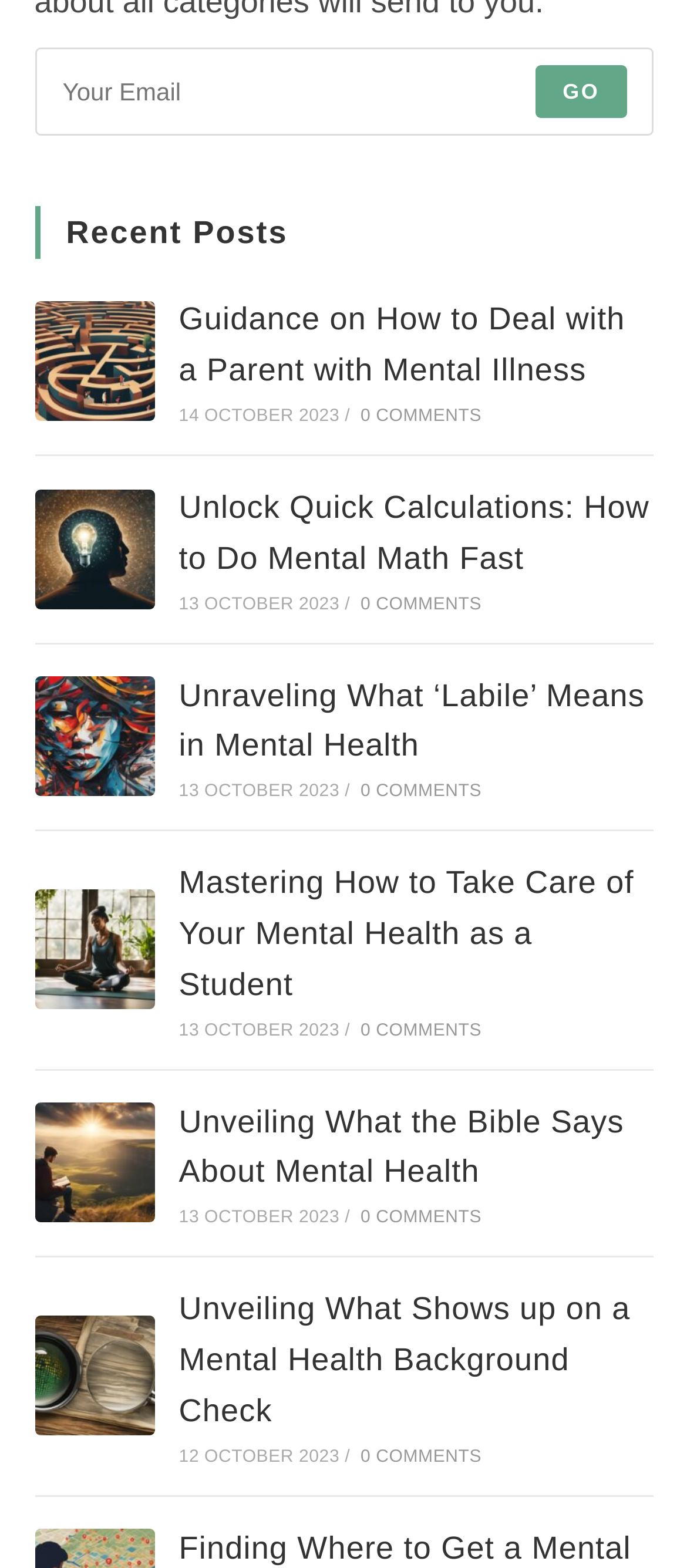Locate the bounding box coordinates of the element that needs to be clicked to carry out the instruction: "Submit email address". The coordinates should be given as four float numbers ranging from 0 to 1, i.e., [left, top, right, bottom].

[0.781, 0.041, 0.912, 0.075]